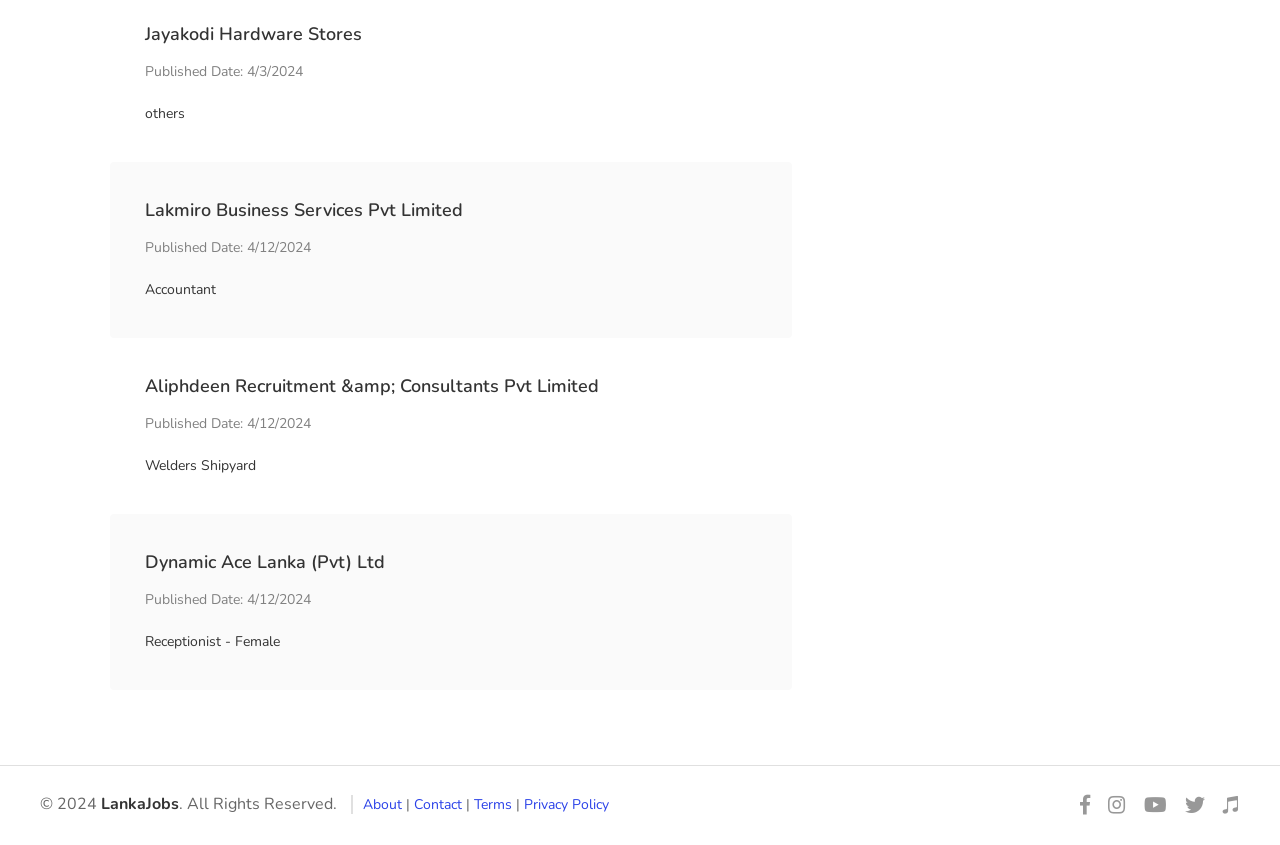Using details from the image, please answer the following question comprehensively:
What is the job title of the third job posting?

I looked at the third link and found the job title 'Welders Shipyard'.